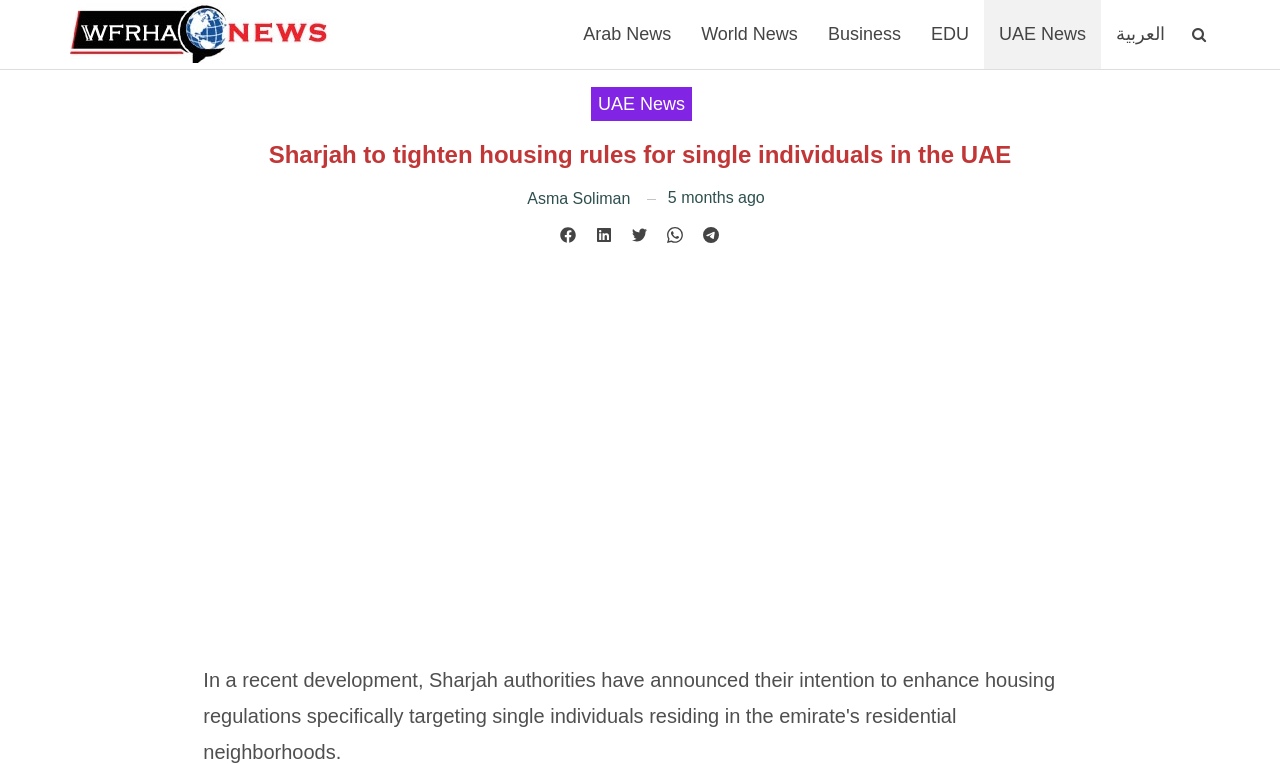Give an in-depth explanation of the webpage layout and content.

The webpage appears to be a news article from Wfrha News, with the title "Sharjah to tighten housing rules for single individuals in the UAE". At the top, there is a row of links to other news categories, including Arab News, World News, Business, EDU, and UAE News, as well as a link to the Arabic version of the website.

Below the title, there is a byline attributed to Asma Soliman, and a timestamp indicating that the article was published 5 months ago. To the right of the byline, there are social media links to Facebook, LinkedIn, Twitter, Whatsapp, and Telegram, each accompanied by a small icon.

The main content of the article is not explicitly described in the accessibility tree, but it likely follows the title and byline. The webpage also features a logo for Wfrha News at the top left, and a smaller image of the same logo at the top right, which links to the desktop version of the website.